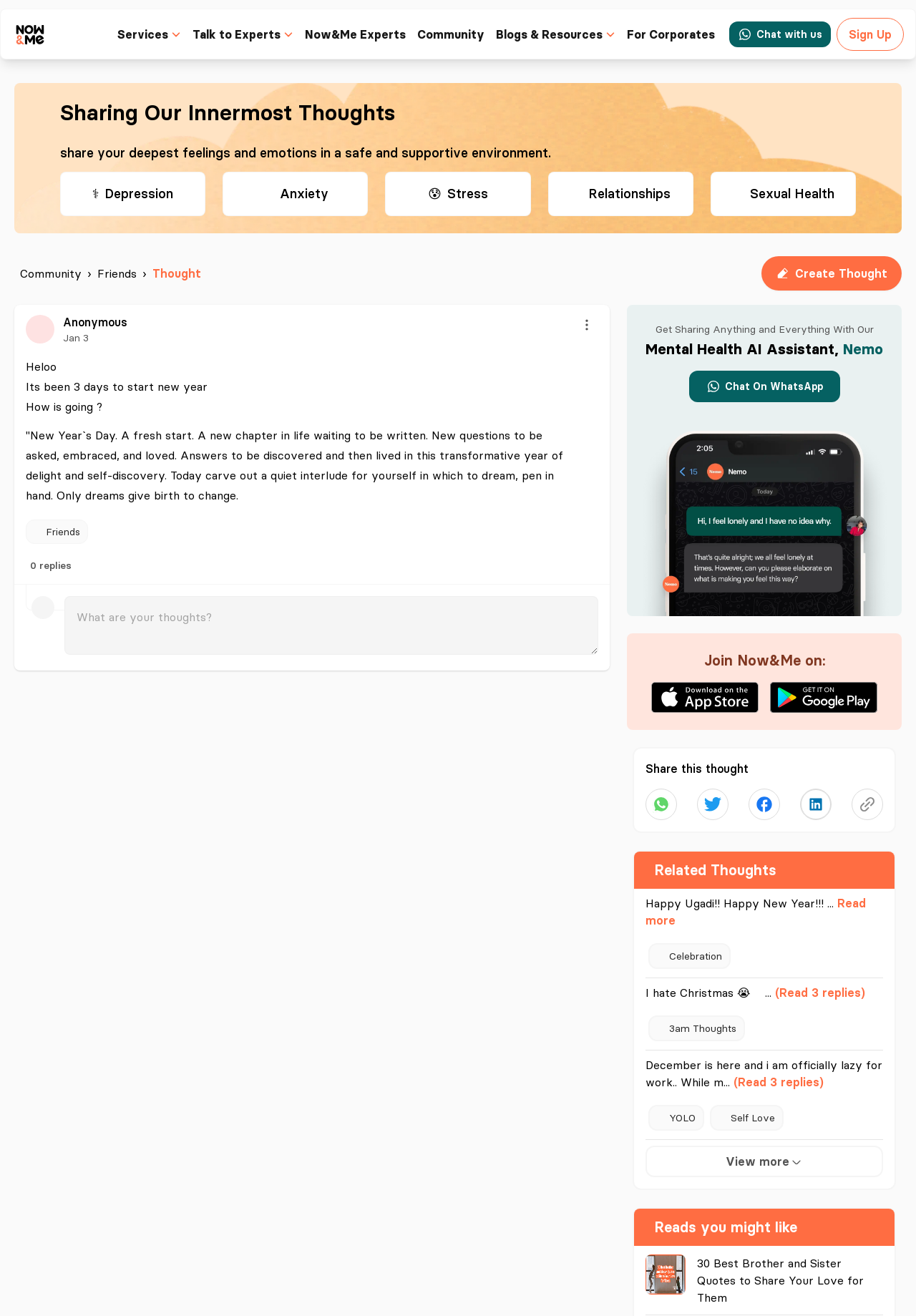How many replies are there to the first thought?
Using the image as a reference, answer with just one word or a short phrase.

0